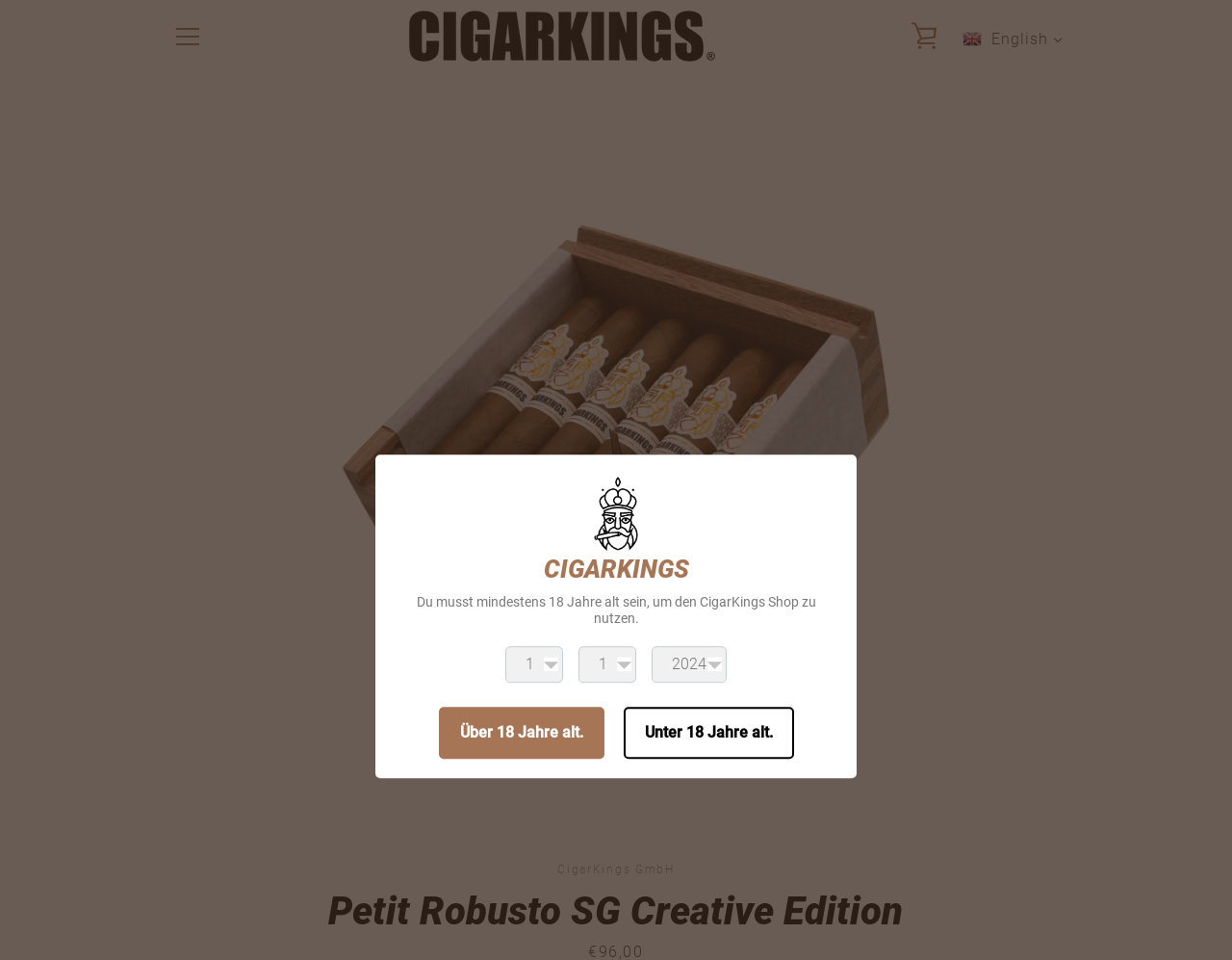Determine the bounding box coordinates of the target area to click to execute the following instruction: "Select an option from the combobox."

[0.41, 0.673, 0.457, 0.711]